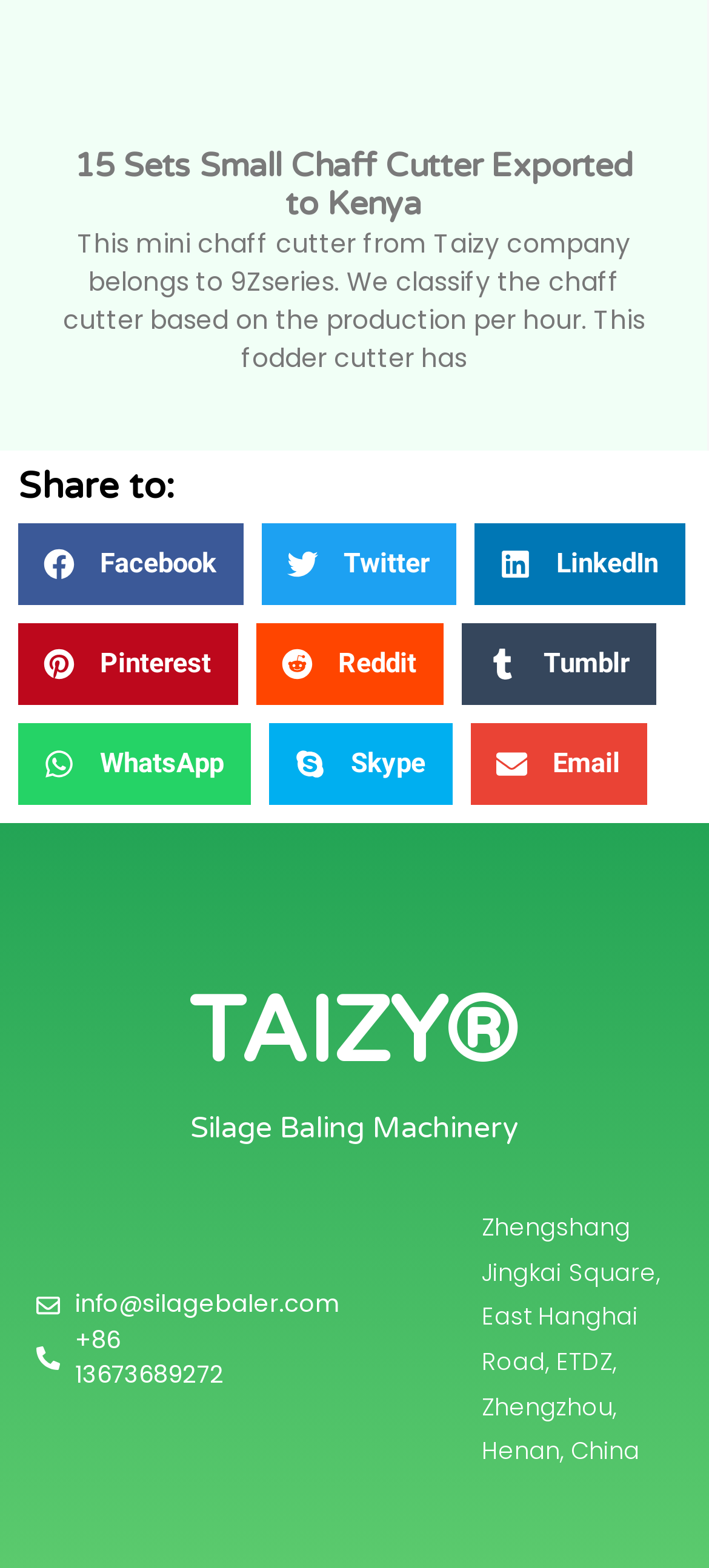Find and indicate the bounding box coordinates of the region you should select to follow the given instruction: "Click the 'Share on twitter' button".

[0.369, 0.334, 0.644, 0.386]